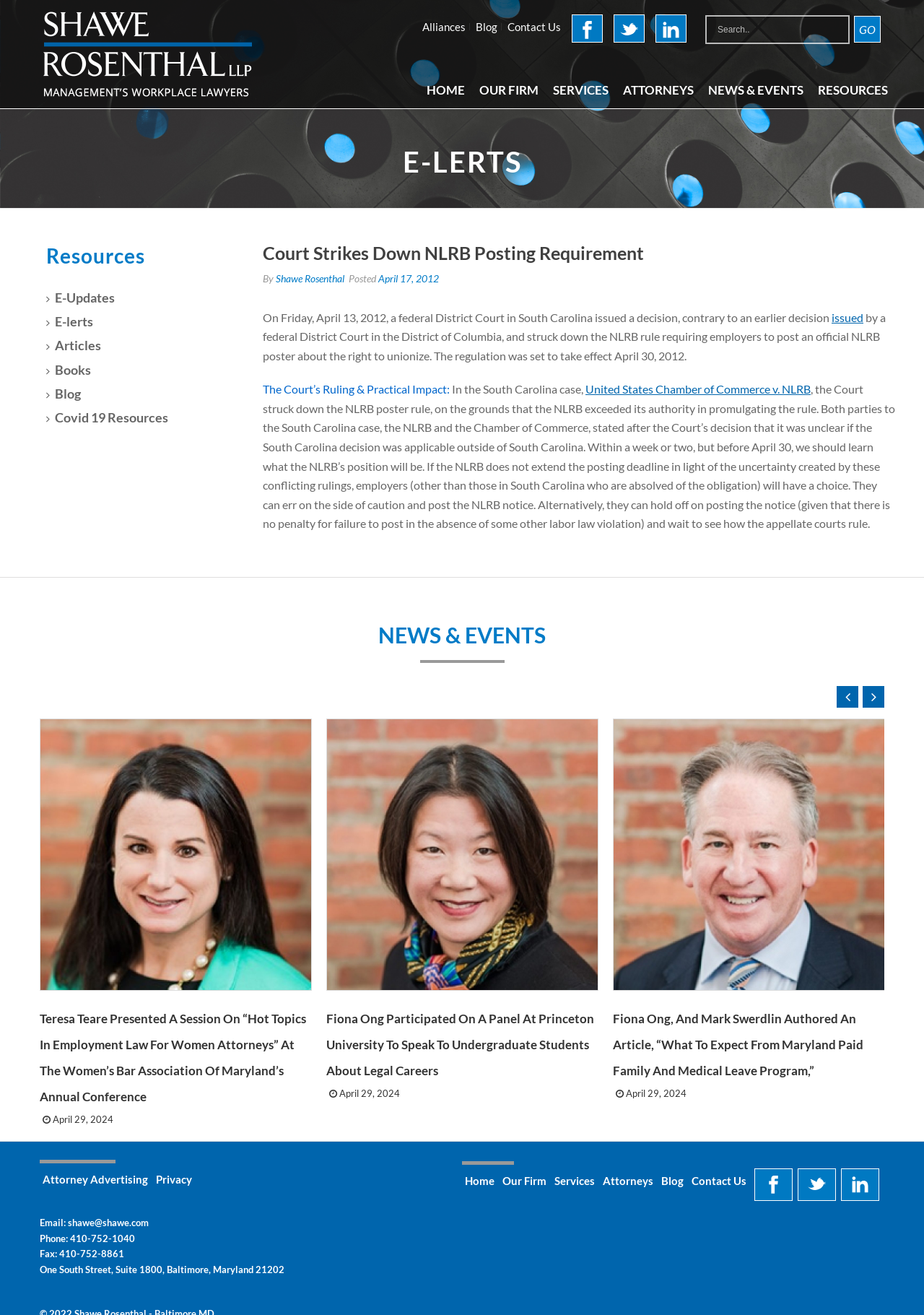Who is the author of the article?
Please answer the question as detailed as possible based on the image.

I found the answer by looking at the byline of the article, which says 'By Shawe Rosenthal', indicating that Shawe Rosenthal is the author of the article.